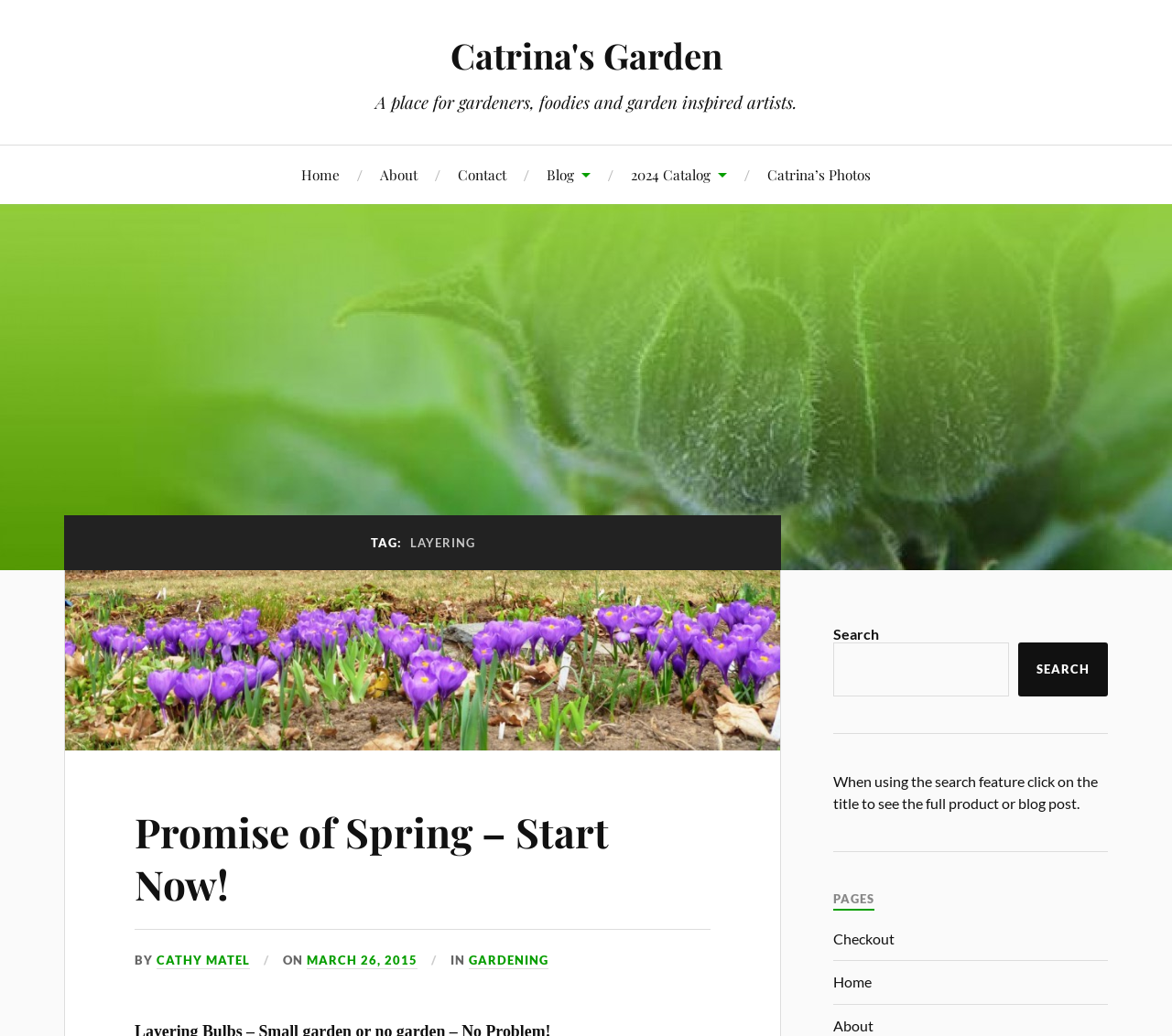Identify the bounding box coordinates of the part that should be clicked to carry out this instruction: "check out".

[0.711, 0.897, 0.763, 0.914]